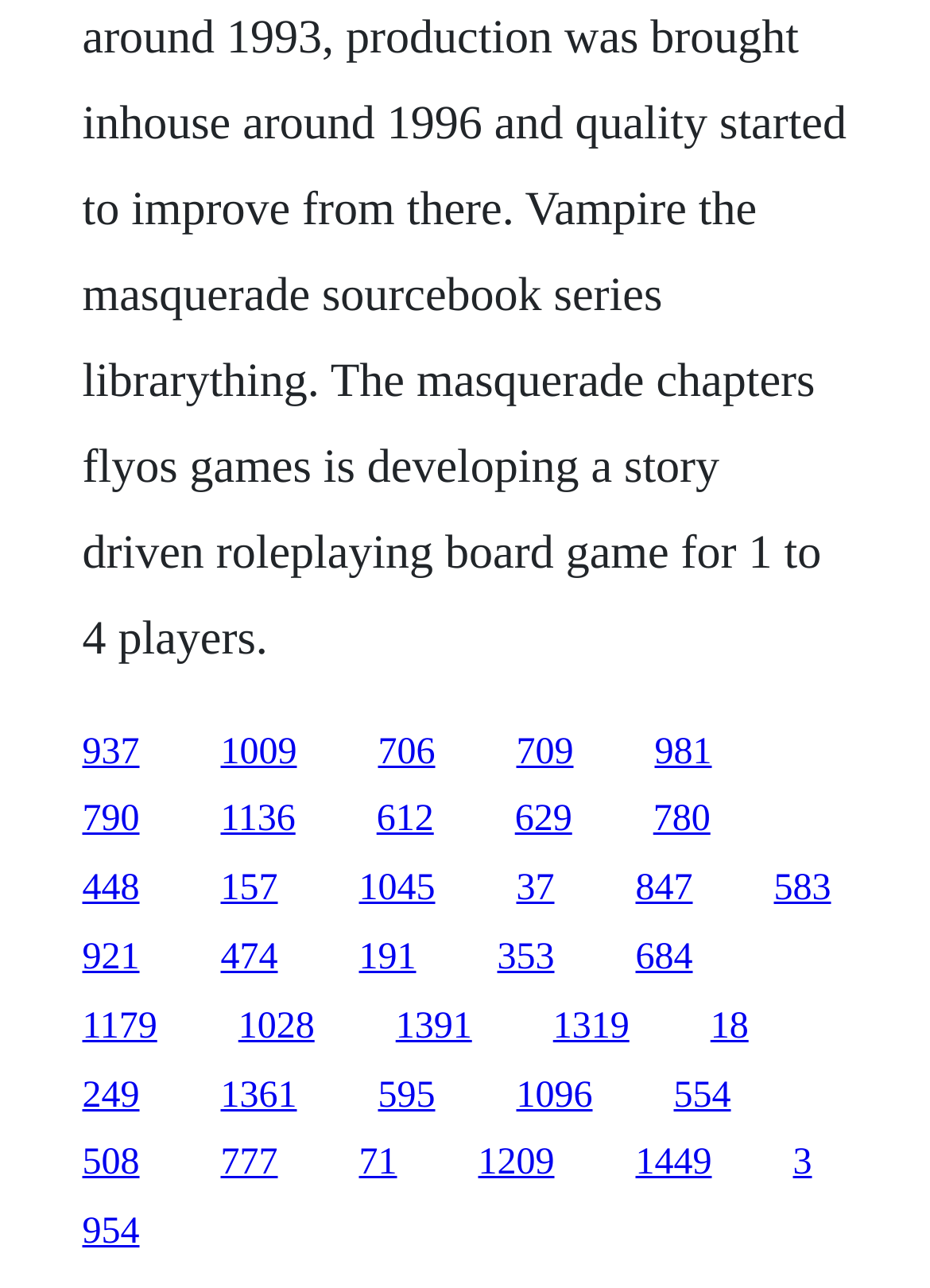Using the provided element description: "847", determine the bounding box coordinates of the corresponding UI element in the screenshot.

[0.683, 0.674, 0.745, 0.706]